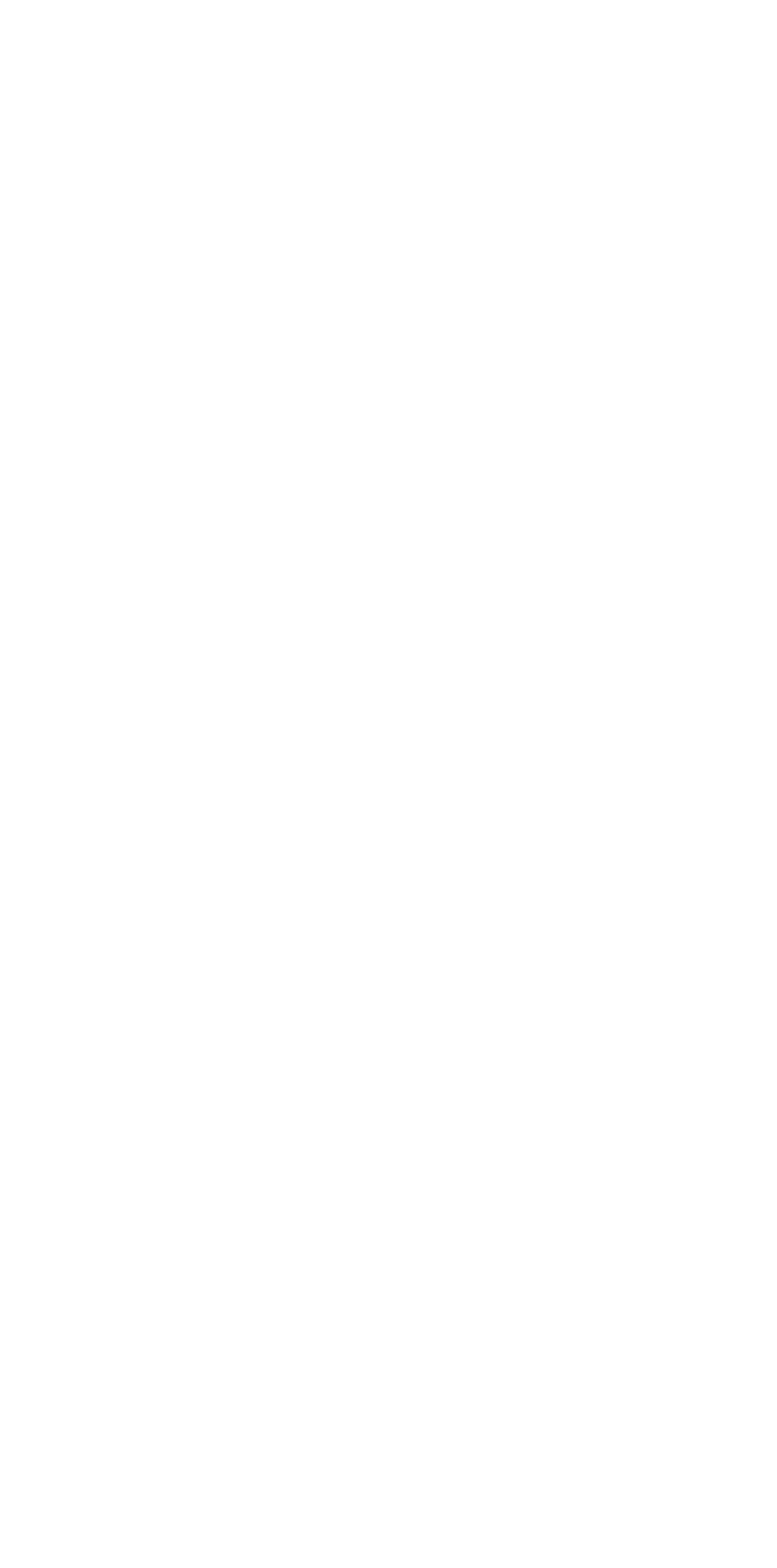Determine the bounding box coordinates of the target area to click to execute the following instruction: "Explore keywords related to older people."

[0.025, 0.207, 0.228, 0.228]